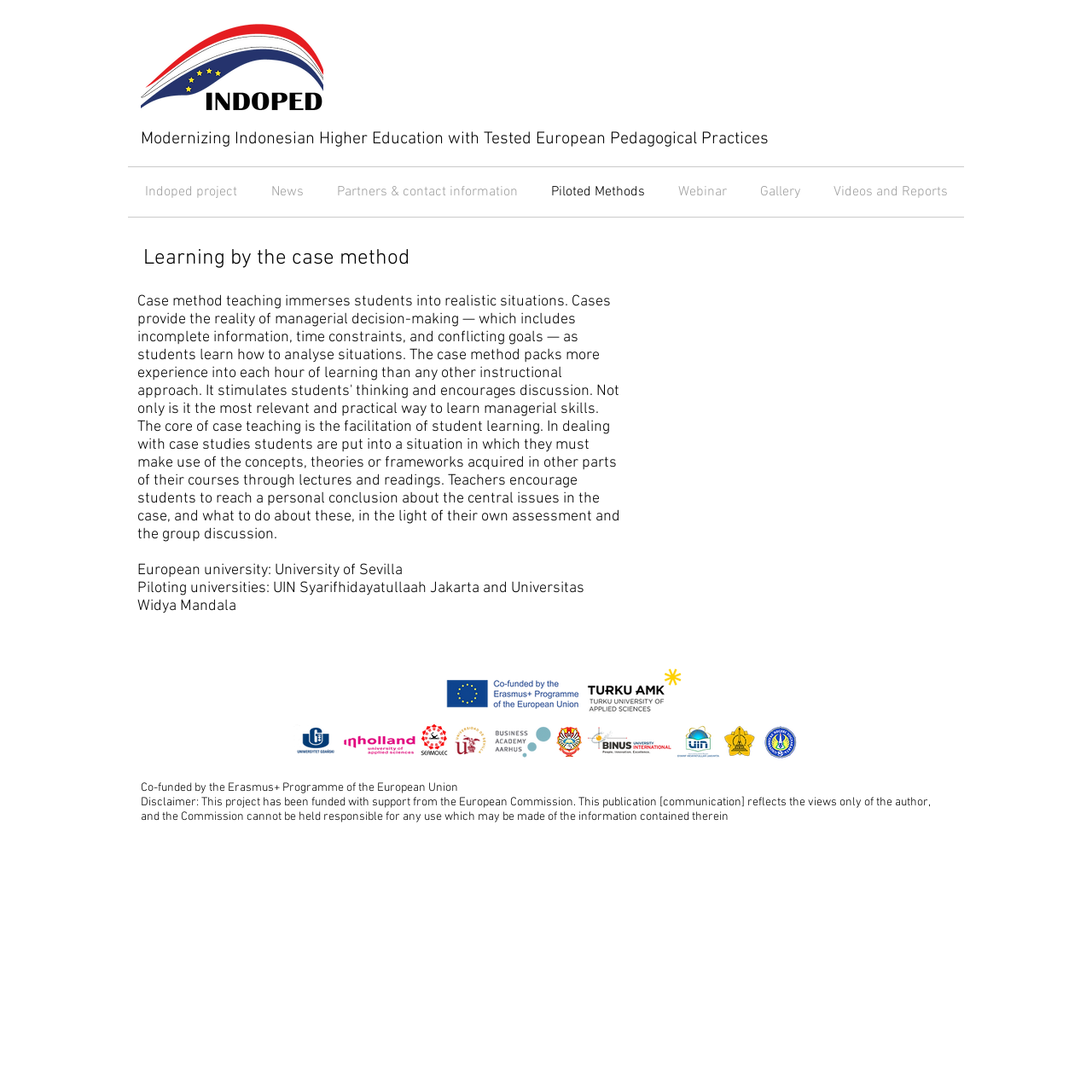How many links are there in the navigation menu?
Provide a one-word or short-phrase answer based on the image.

Seven